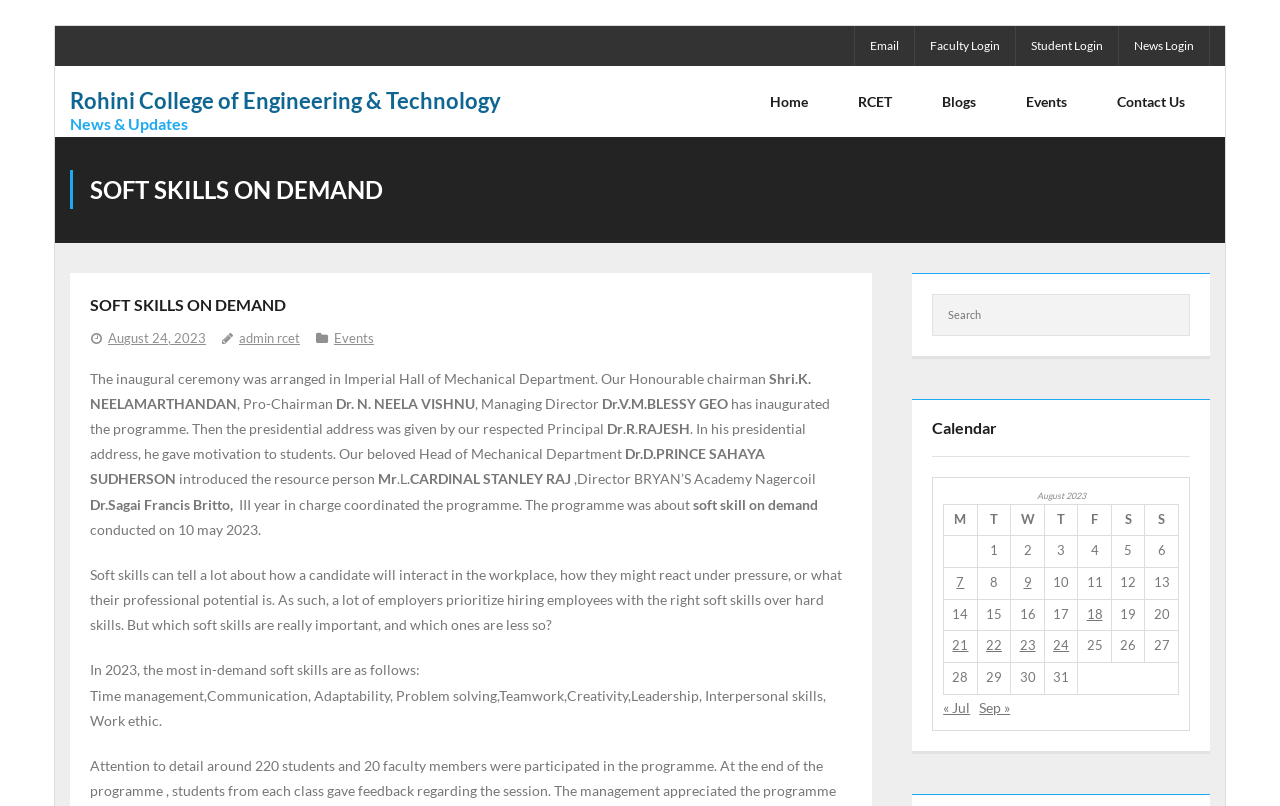Please examine the image and provide a detailed answer to the question: What is the date of the posts published?

The dates of the posts published can be found in the table 'August 2023' which is located at the bottom of the webpage, and specifically in the grid cells 'Posts published on August 7, 2023' and 'Posts published on August 9, 2023'.